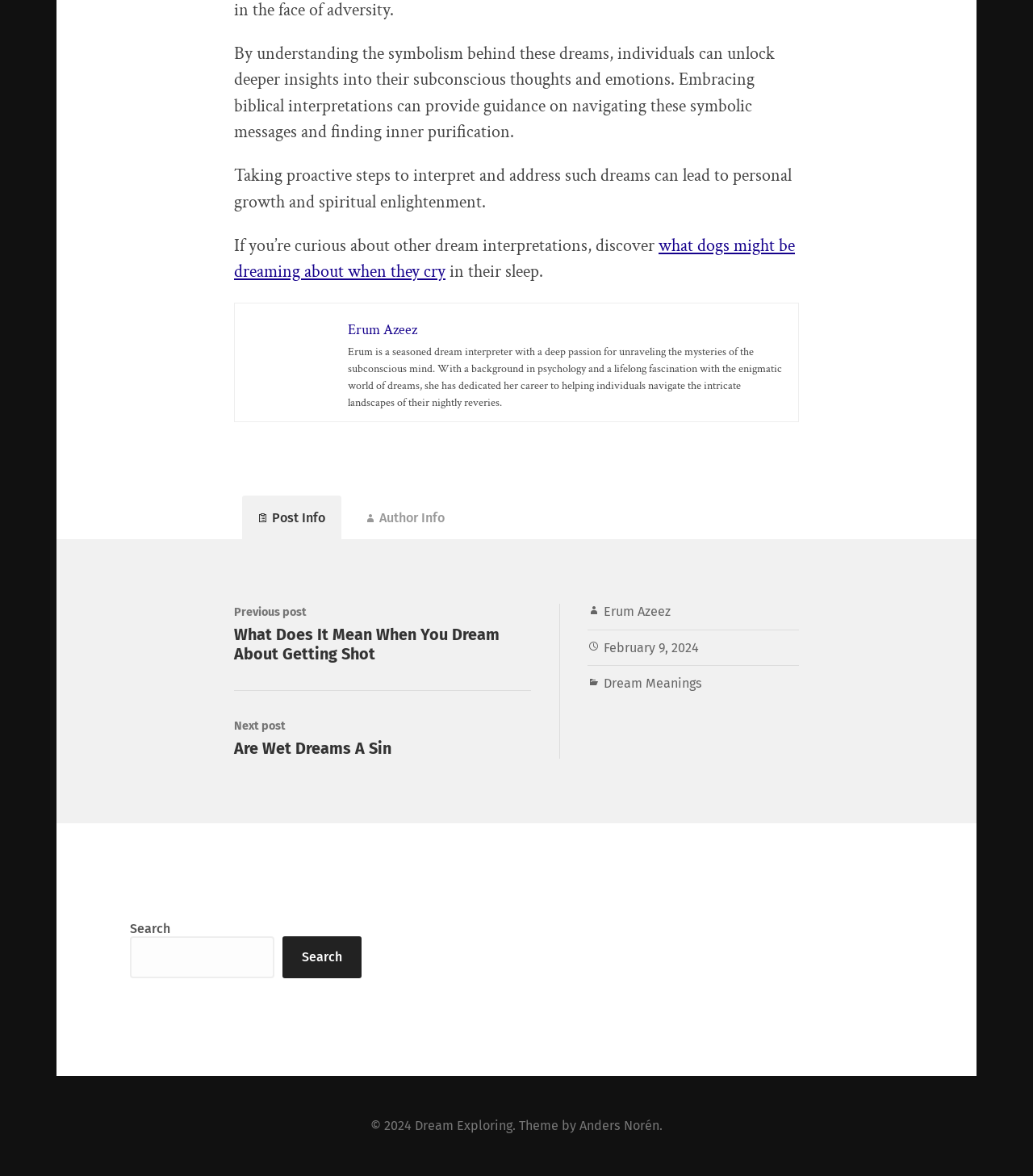Can you show the bounding box coordinates of the region to click on to complete the task described in the instruction: "read about the author"?

[0.337, 0.272, 0.404, 0.288]